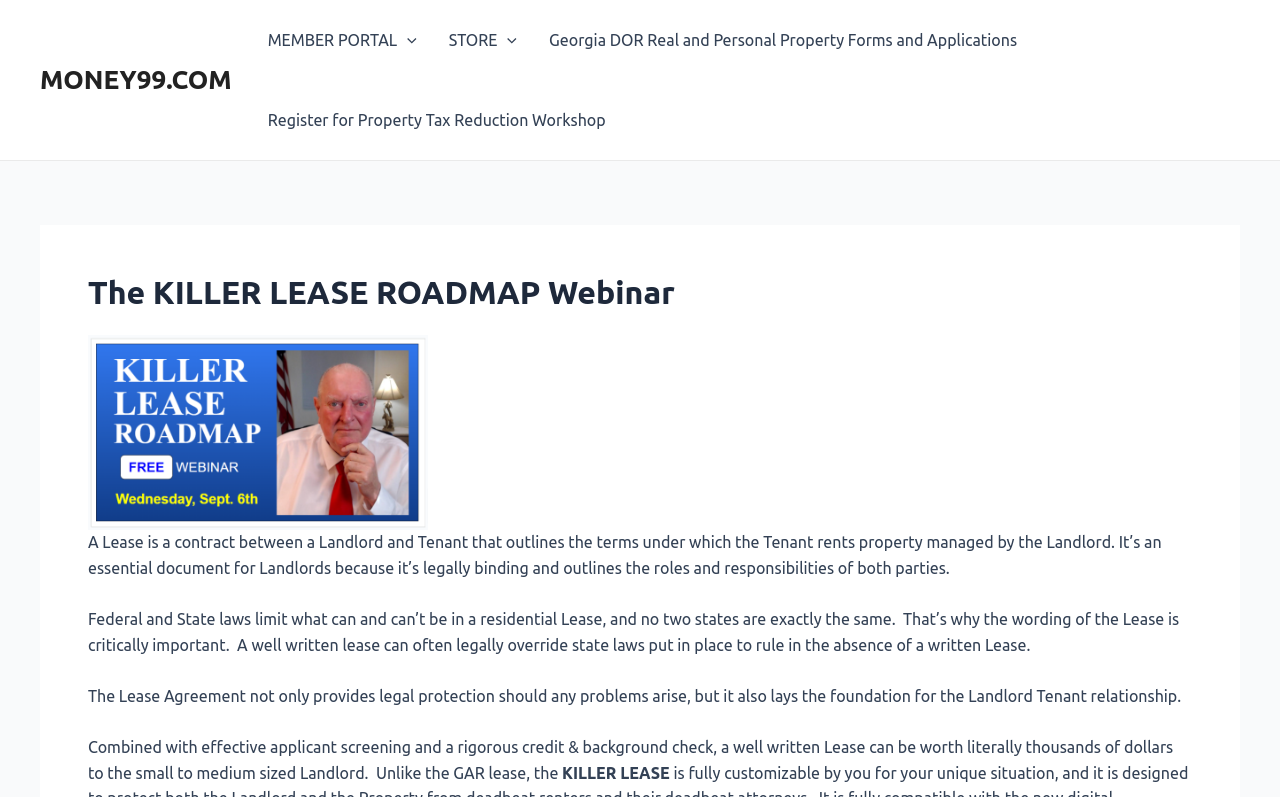How many menu toggles are available in the navigation?
Respond to the question with a single word or phrase according to the image.

2